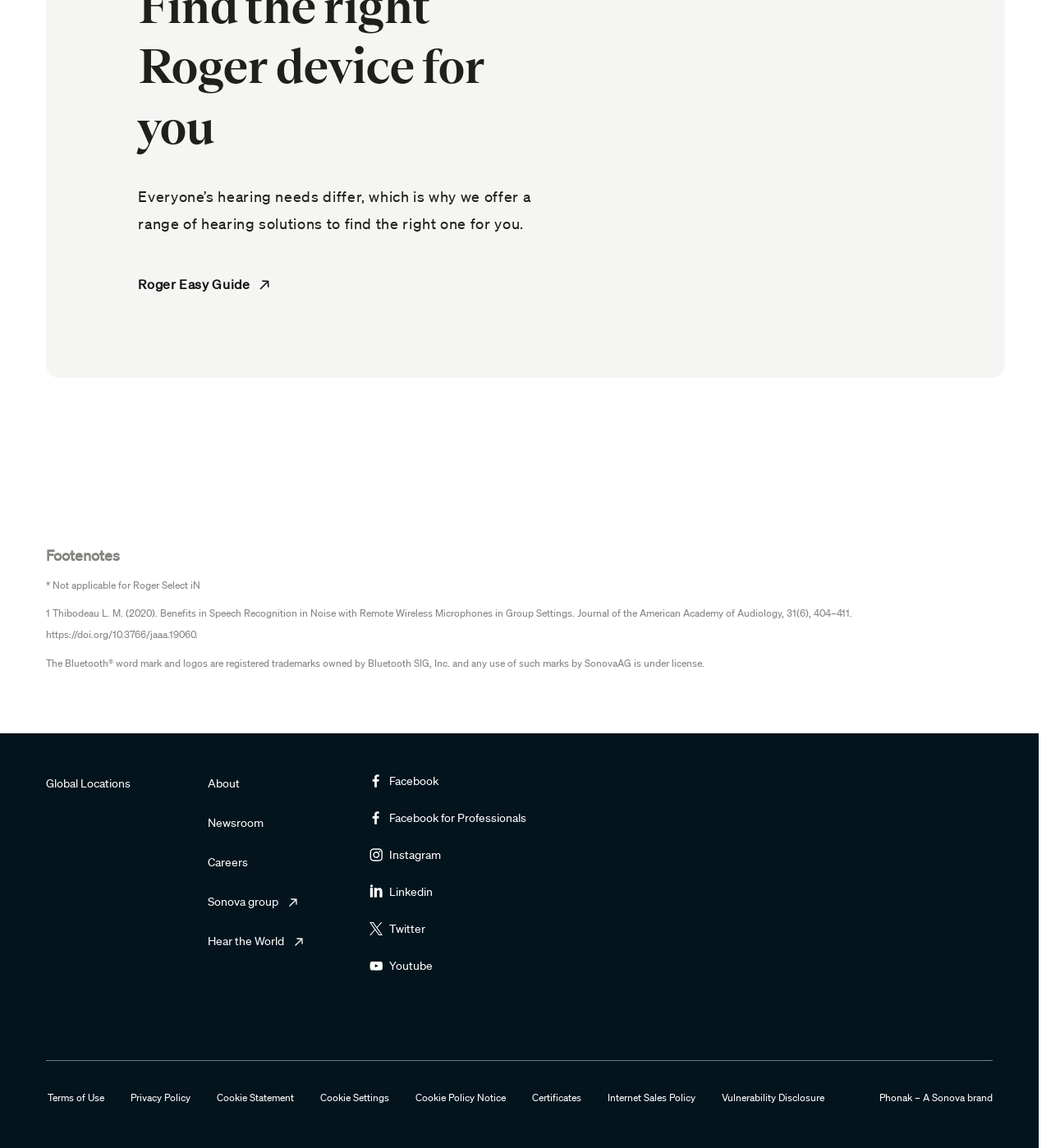Using a single word or phrase, answer the following question: 
What is the company's approach to hearing solutions?

Range of solutions